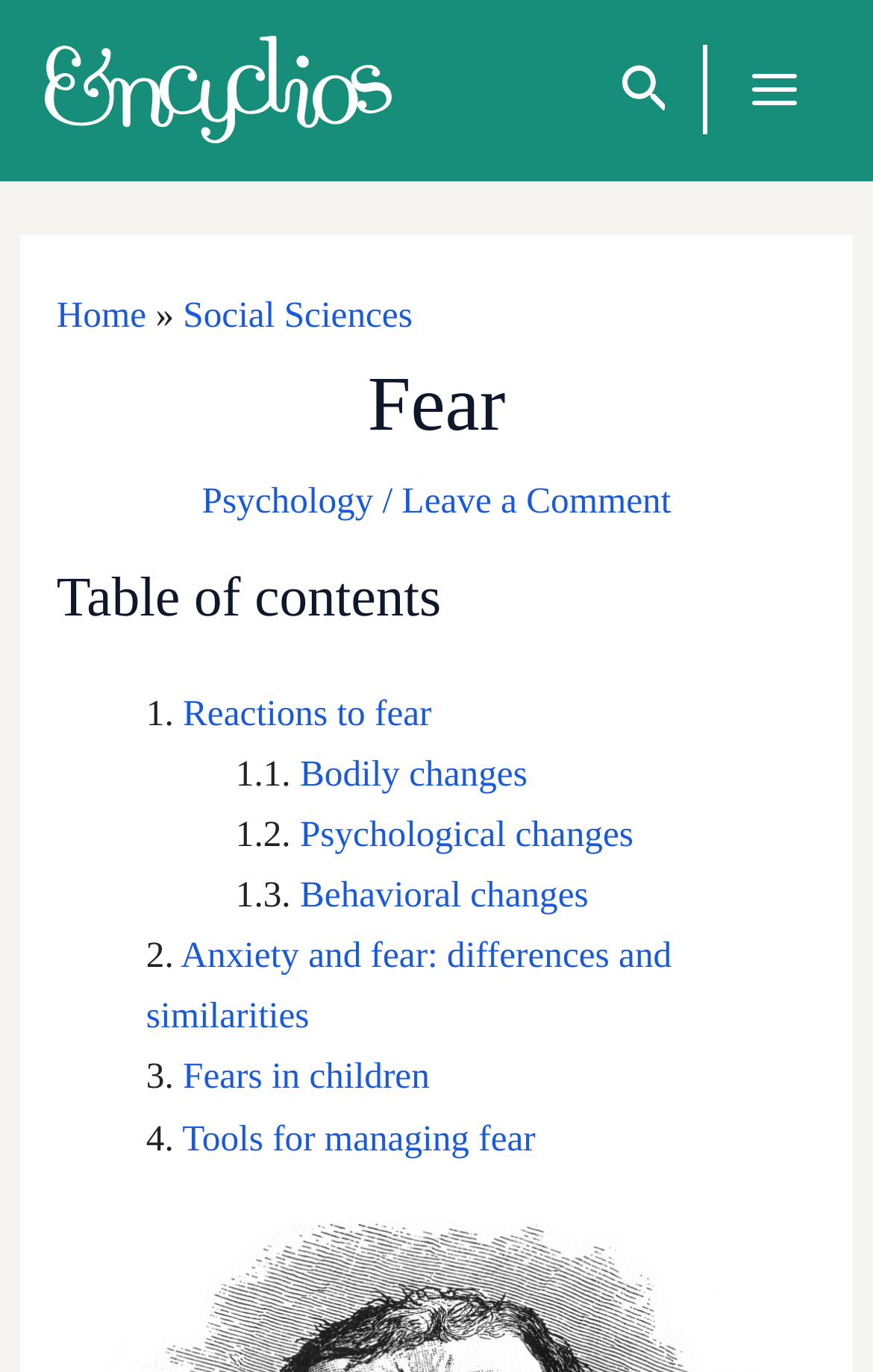Identify the bounding box coordinates necessary to click and complete the given instruction: "enlarge image".

[0.843, 0.904, 0.894, 0.937]